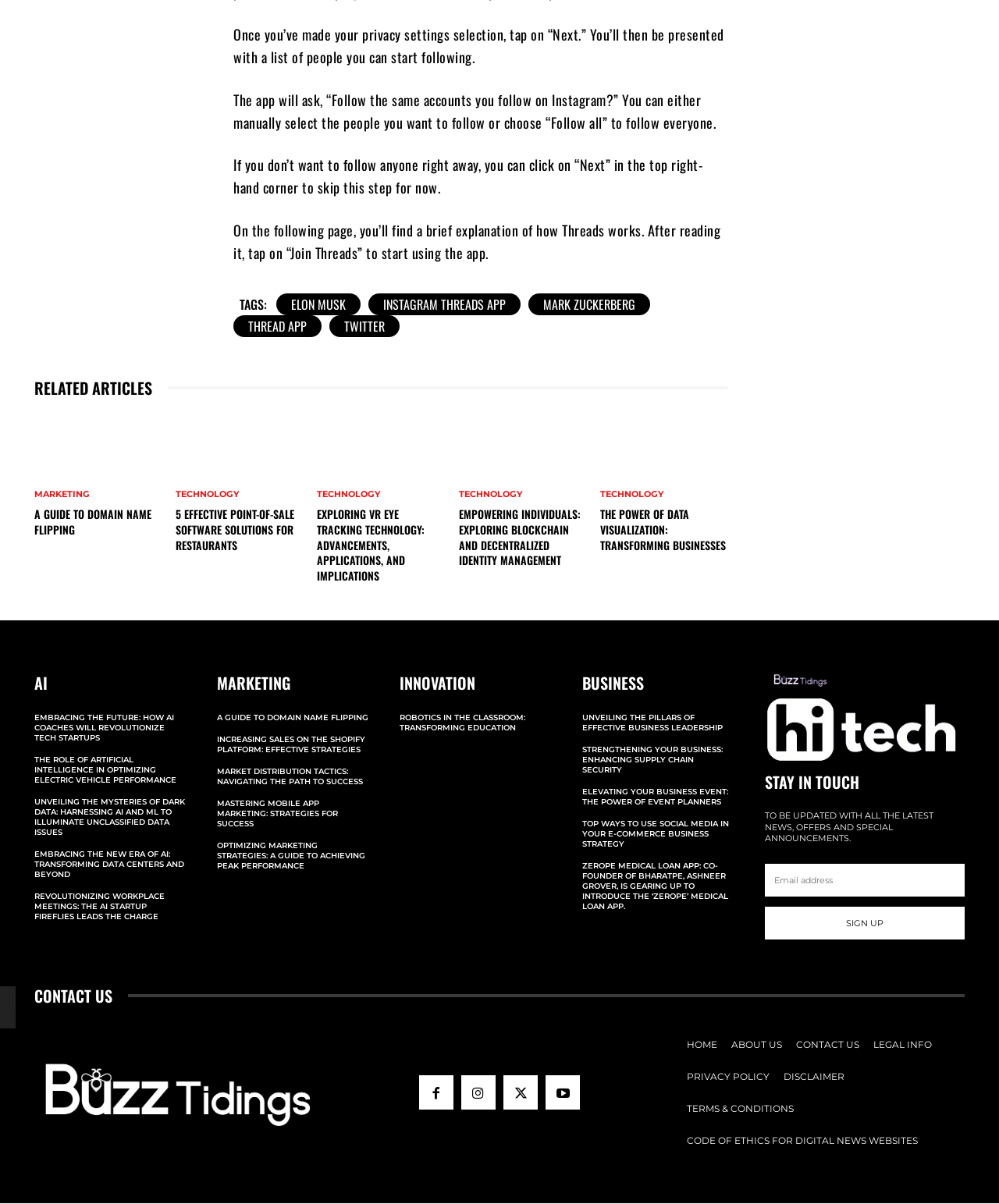Pinpoint the bounding box coordinates of the element to be clicked to execute the instruction: "Click on 'THREAD APP'".

[0.234, 0.262, 0.322, 0.28]